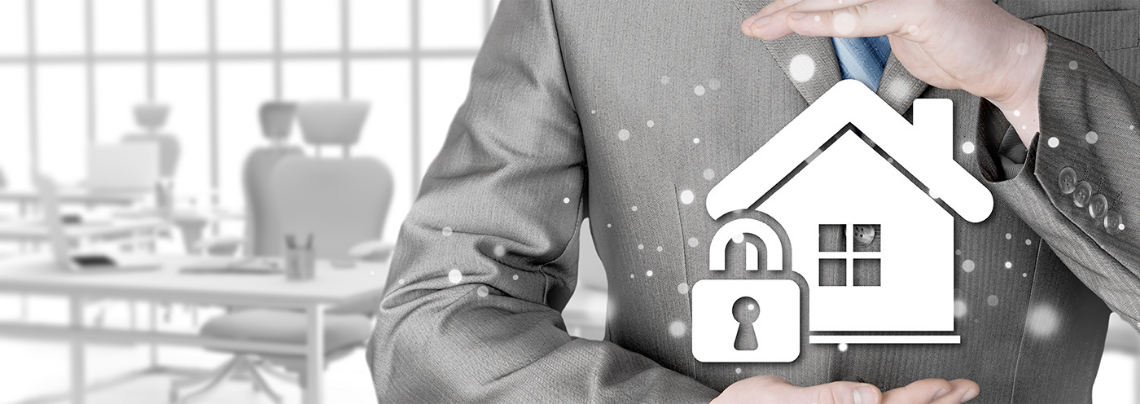What is the main theme of the image?
Please look at the screenshot and answer in one word or a short phrase.

residential safety and security